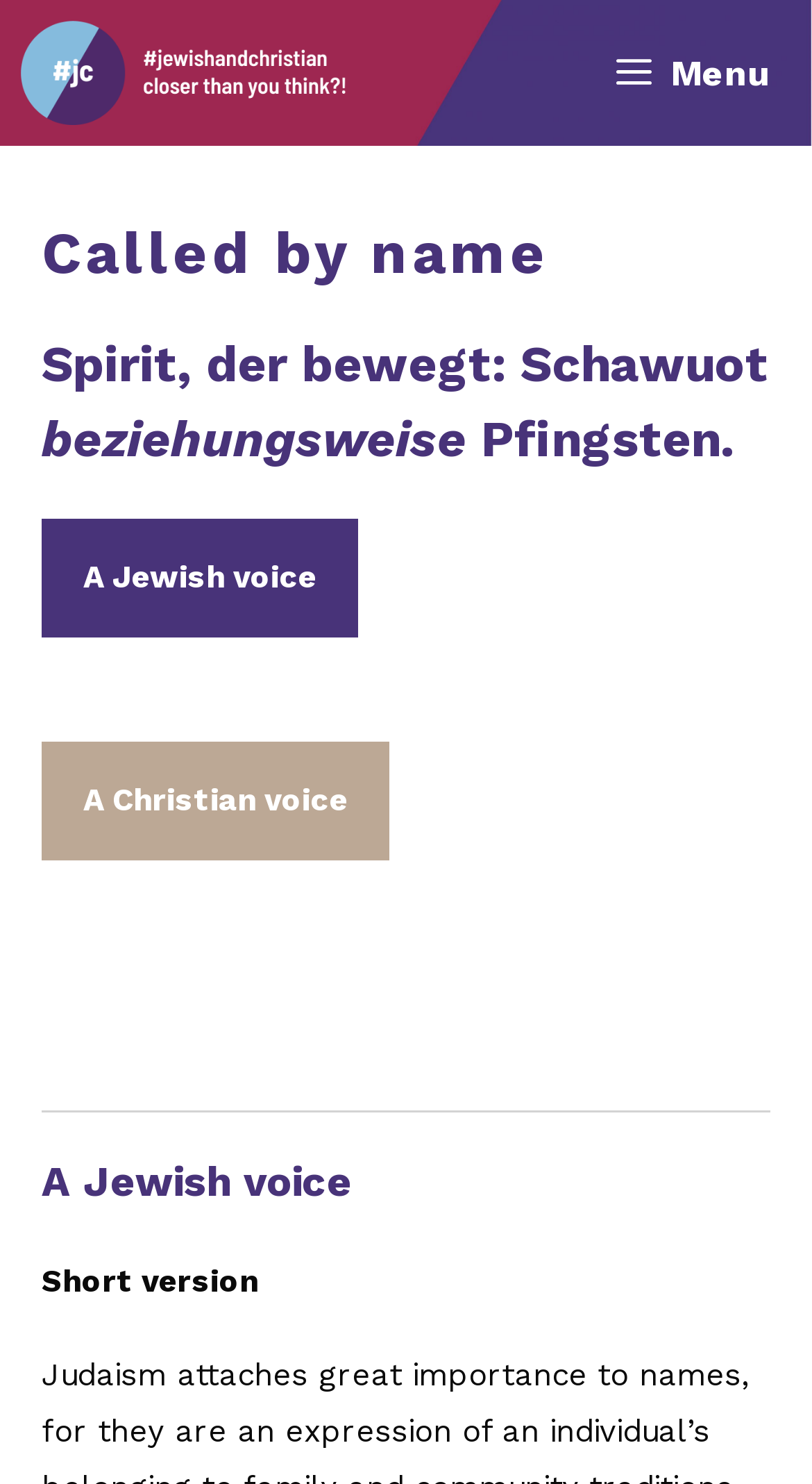Please determine the bounding box coordinates for the element with the description: "Menu".

[0.708, 0.0, 1.0, 0.098]